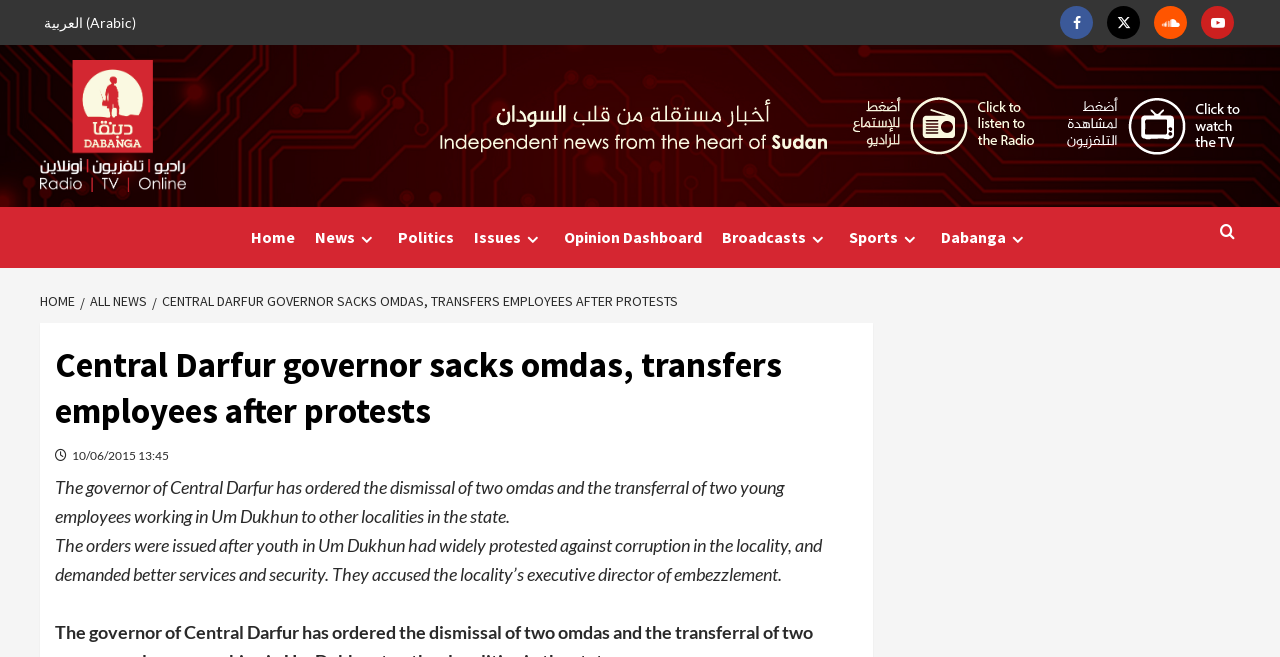Could you indicate the bounding box coordinates of the region to click in order to complete this instruction: "Go to Home page".

[0.188, 0.315, 0.238, 0.408]